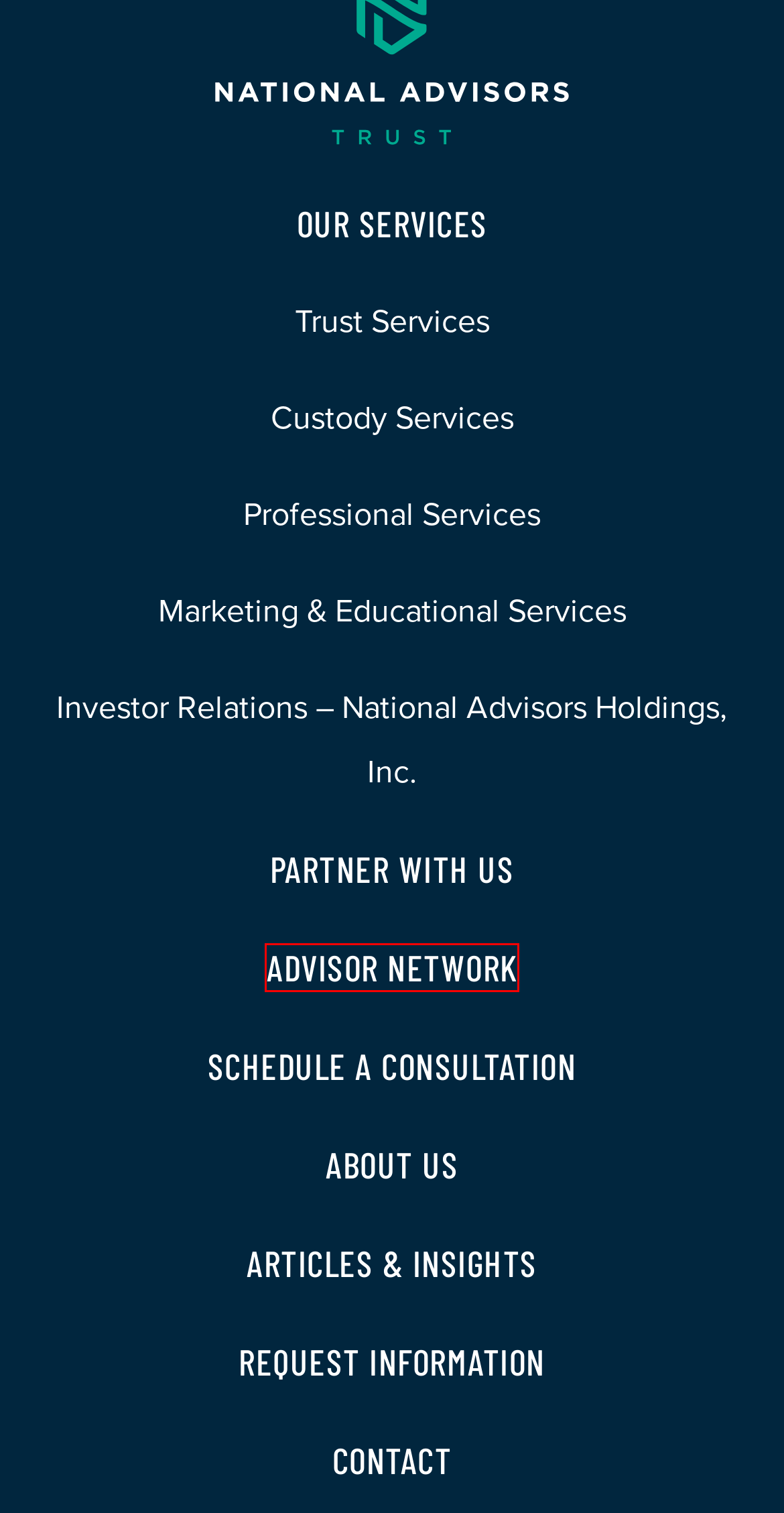Review the screenshot of a webpage which includes a red bounding box around an element. Select the description that best fits the new webpage once the element in the bounding box is clicked. Here are the candidates:
A. Trust Marketing & Education Services | National Advisors Trust
B. Schedule a Consultation | National Advisors Trust
C. Trust Services Company | National Advisors Trust
D. Contact Us | National Advisors Trust
E. About Us | National Advisors Trust
F. Advisor Network | National Advisors Trust
G. Custodial Trust Service Company | National Advisors Trust
H. Request Information | National Advisors Trust

F